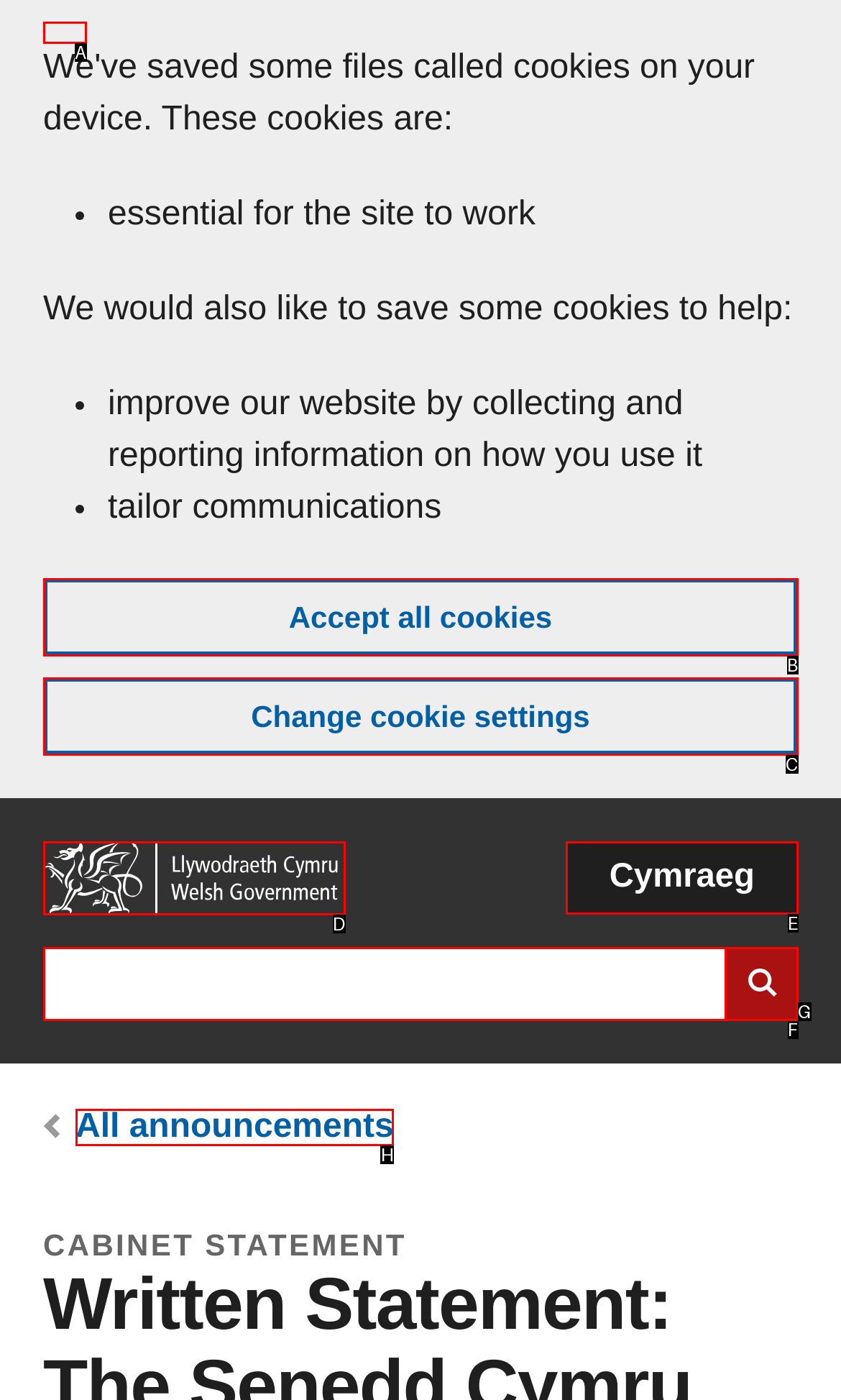Select the appropriate HTML element that needs to be clicked to execute the following task: Hide contents. Respond with the letter of the option.

None